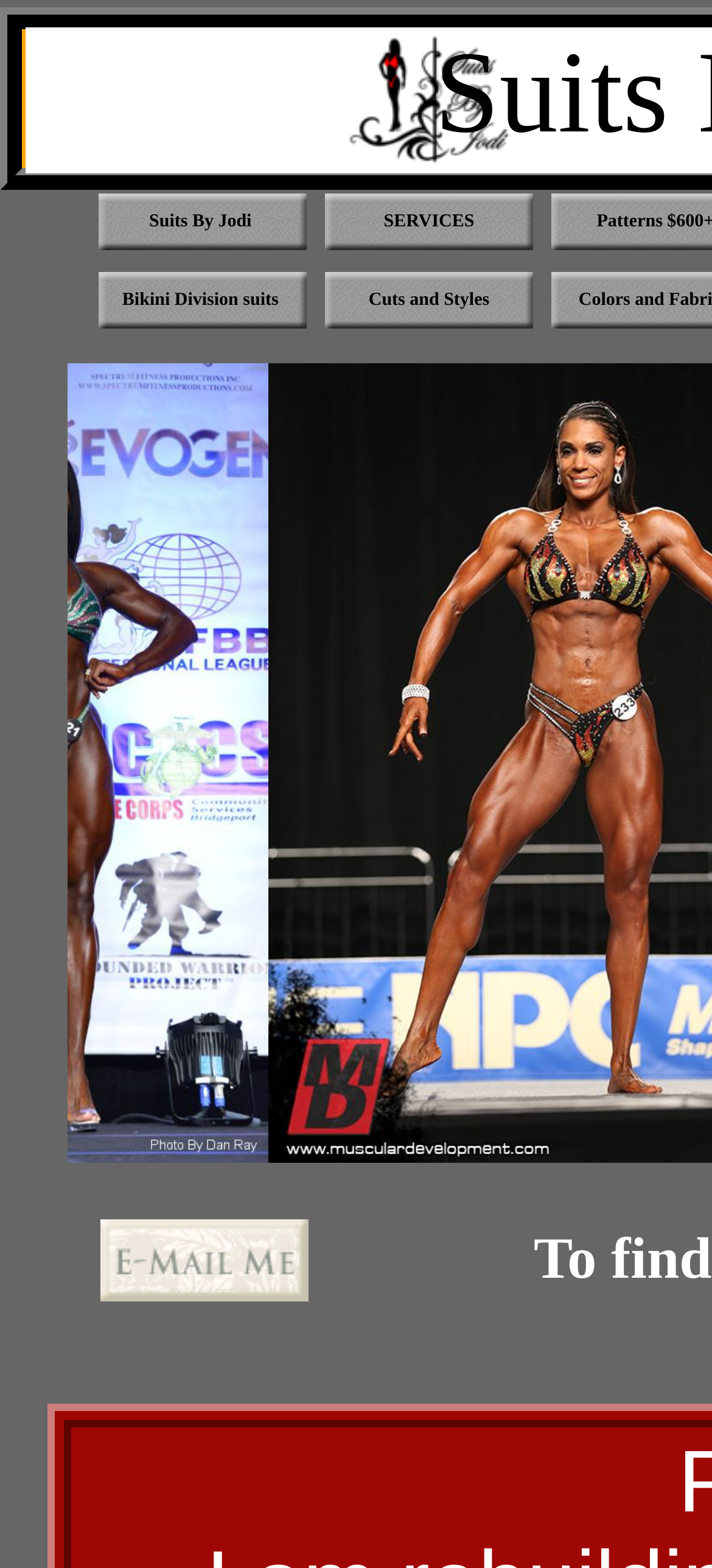Give a complete and precise description of the webpage's appearance.

The webpage is titled "Professional Service" and appears to be a website for a business called "Suits By Jodi". At the top of the page, there is a row of tabs with links to different sections, including "Suits By Jodi", "SERVICES", and "Bikini Division suits" and "Cuts and Styles". 

Below the top row, there is another row of tabs with the same links, but with slightly different positions. 

At the bottom of the page, there is a link to "email me" accompanied by an image, which is positioned near the bottom left corner of the page. 

There are several empty table cells scattered throughout the page, but they do not contain any visible content.